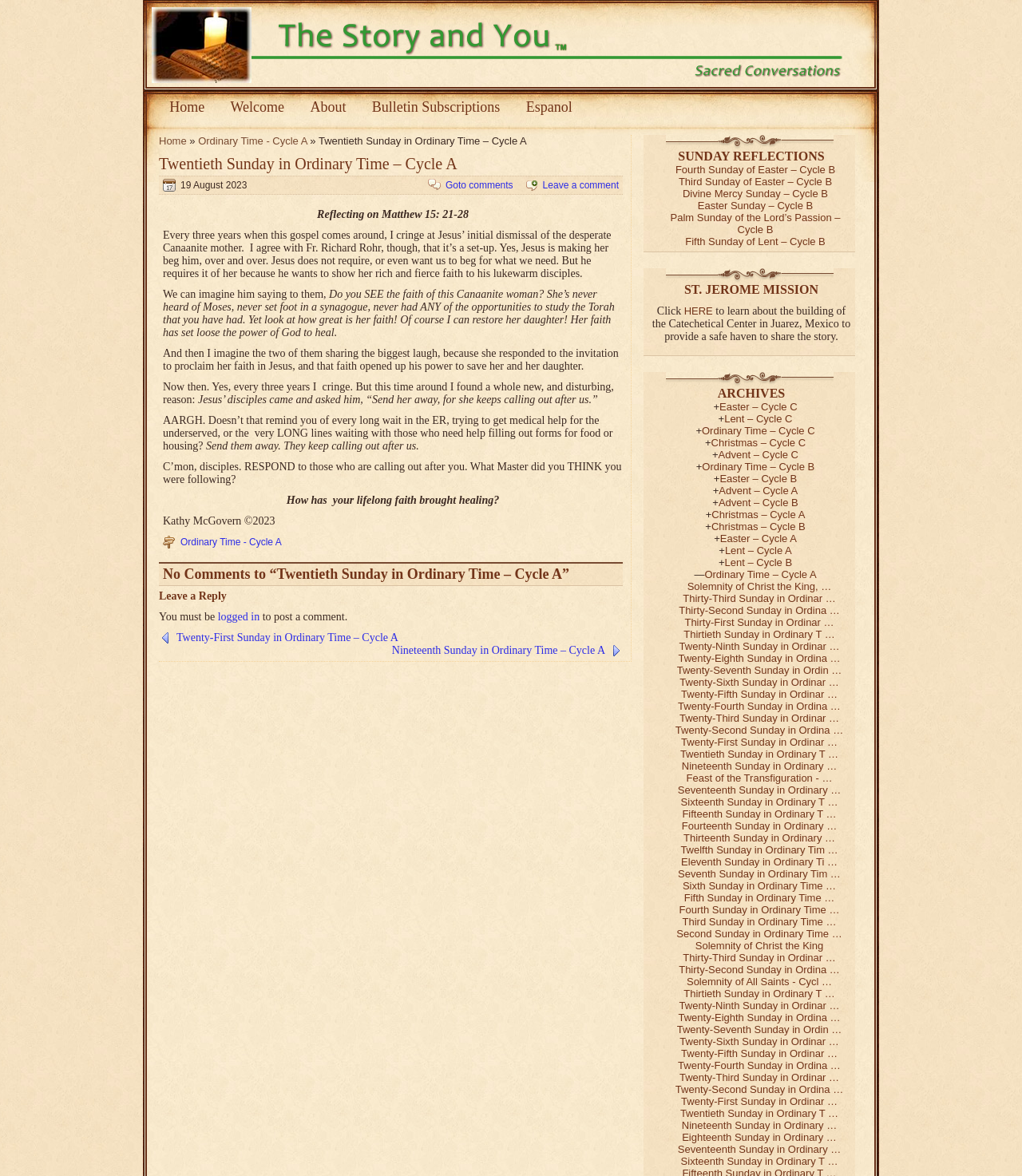Find the bounding box coordinates for the area that should be clicked to accomplish the instruction: "Click the 'Ordinary Time - Cycle A' link".

[0.194, 0.115, 0.301, 0.125]